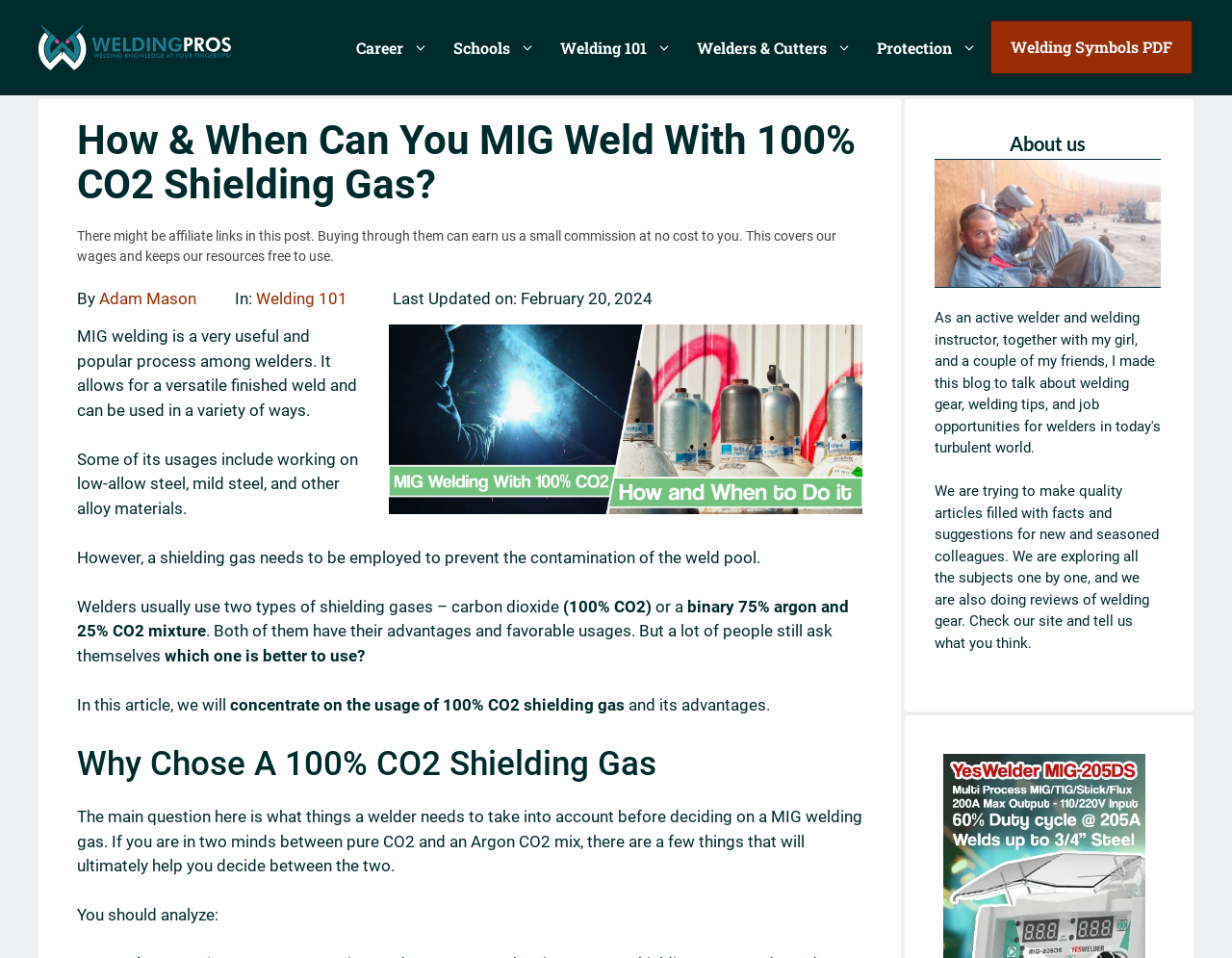What is the purpose of the 'About us' section?
Refer to the image and give a detailed answer to the query.

The 'About us' section appears to introduce the authors of the webpage, mentioning that they are trying to create quality articles filled with facts and suggestions for new and seasoned colleagues.